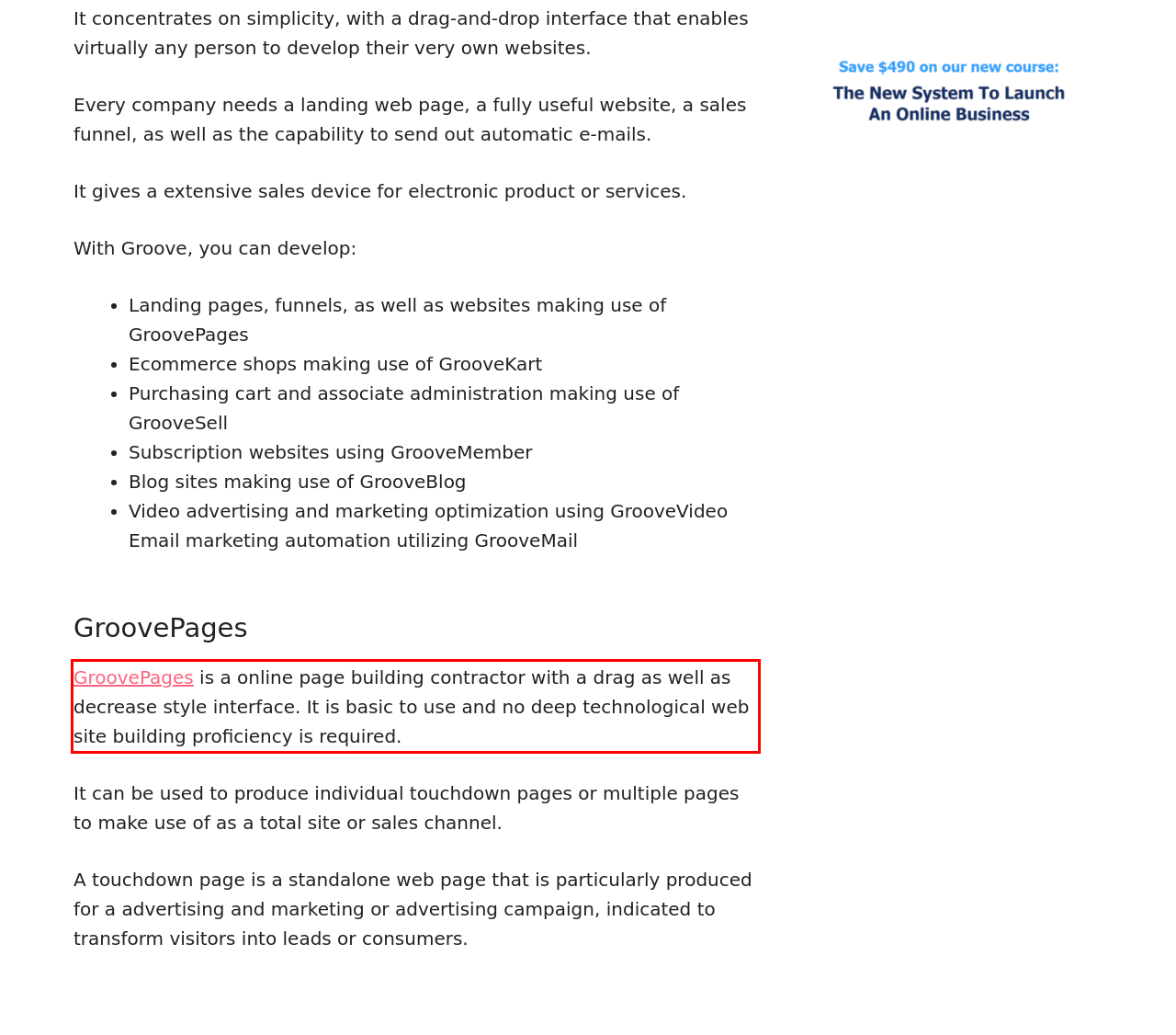Please analyze the screenshot of a webpage and extract the text content within the red bounding box using OCR.

GroovePages is a online page building contractor with a drag as well as decrease style interface. It is basic to use and no deep technological web site building proficiency is required.